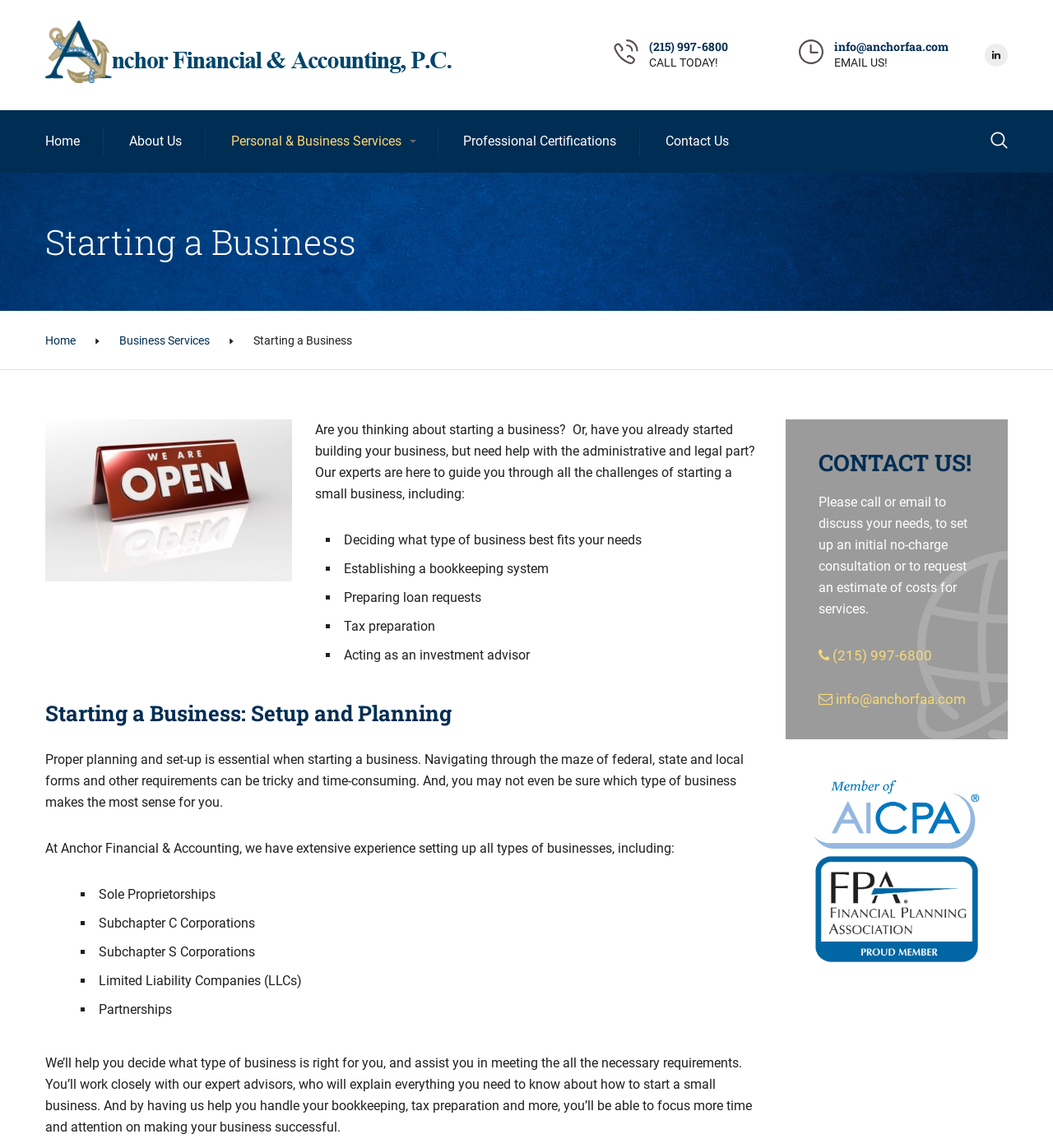Provide the bounding box coordinates for the UI element described in this sentence: "info@anchorfaa.com". The coordinates should be four float values between 0 and 1, i.e., [left, top, right, bottom].

[0.792, 0.034, 0.901, 0.047]